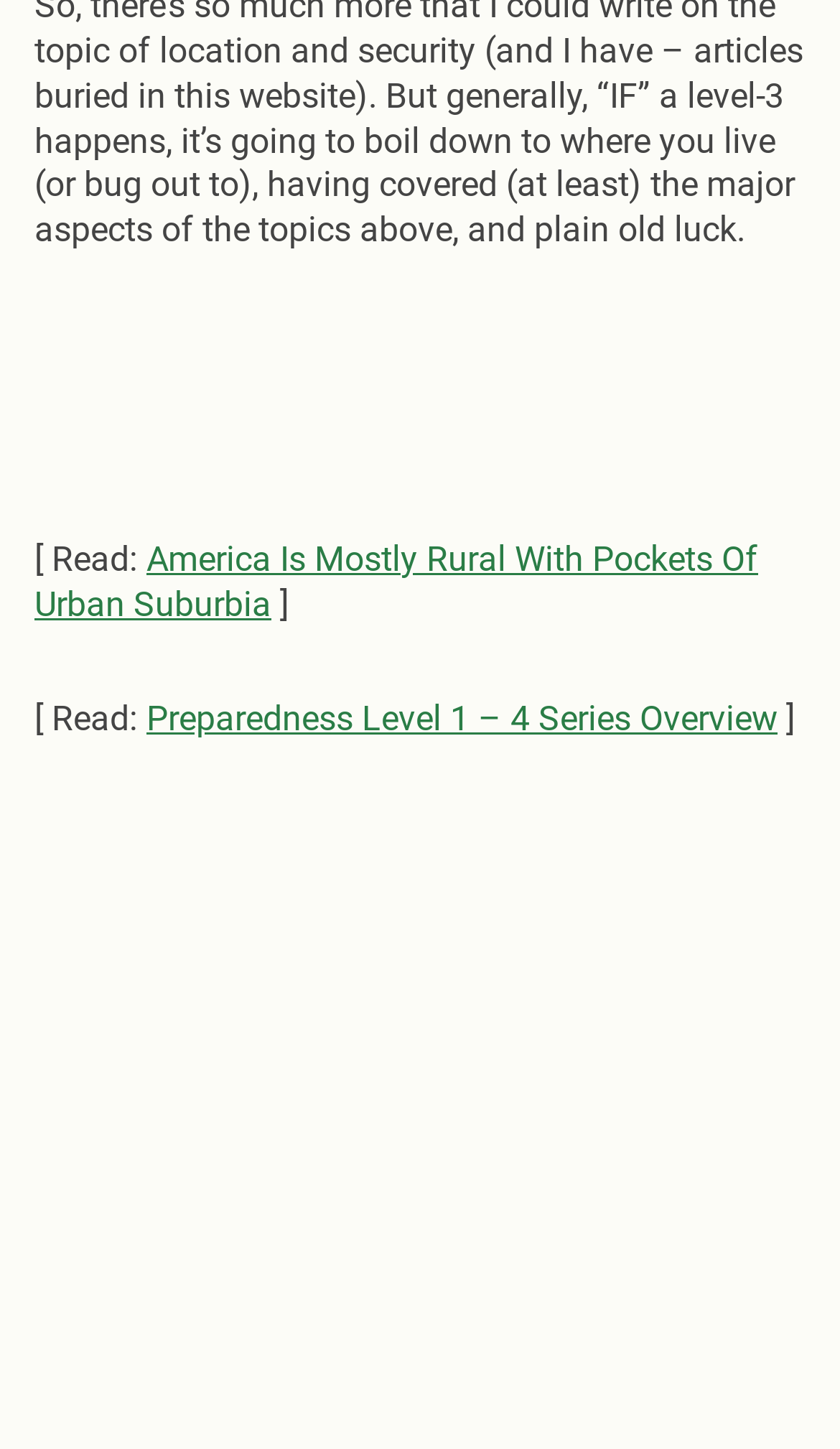What is the topic of the first link?
Answer with a single word or phrase, using the screenshot for reference.

Rural America